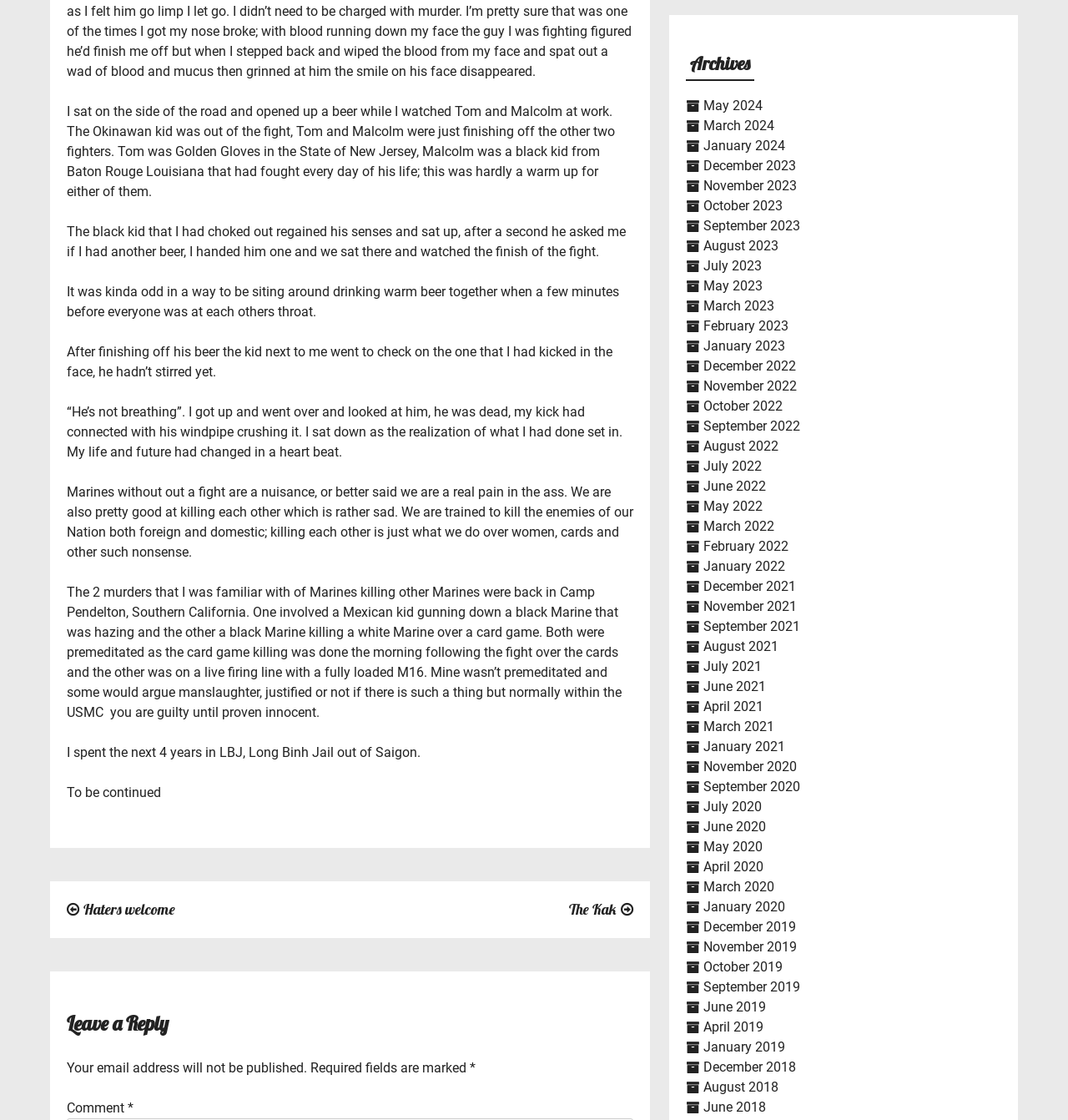Highlight the bounding box coordinates of the element that should be clicked to carry out the following instruction: "Leave a reply". The coordinates must be given as four float numbers ranging from 0 to 1, i.e., [left, top, right, bottom].

[0.062, 0.9, 0.593, 0.927]